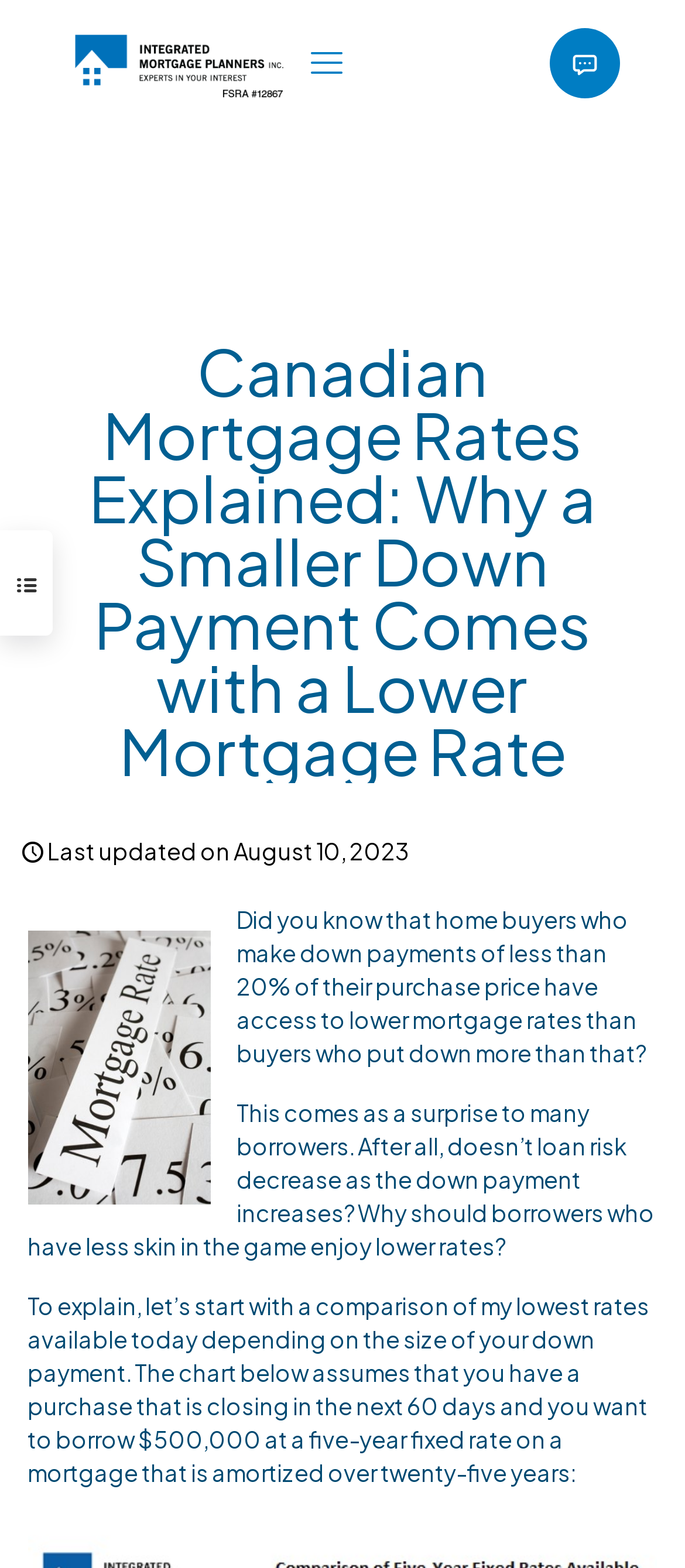Offer a meticulous caption that includes all visible features of the webpage.

The webpage is about Canadian mortgage rates, specifically explaining why a smaller down payment can result in a lower mortgage rate. At the top left, there is a link to "Integrated Mortgage Planners" accompanied by an image with the same name. To the right of this link, there is another link with no text. On the top right, there is a link to the webpage's title, "Canadian Mortgage Rates Explained: Why a Smaller Down Payment Comes with a Lower Mortgage Rate", which is also accompanied by an image.

Below the top section, there is a heading with the same title as the webpage, which takes up most of the width. Within this heading, there is a section with a published date, "Last updated on August 10, 2023", and an image related to Canada mortgage rates. Below this section, there are three paragraphs of text. The first paragraph introduces the concept of lower mortgage rates for smaller down payments. The second paragraph expresses surprise at this phenomenon and questions why borrowers with less skin in the game would enjoy lower rates. The third paragraph explains that it will compare the lowest rates available today depending on the size of the down payment, assuming a specific set of circumstances.

On the top right, there is a small generic element labeled "off-canvas sidebar toggle".